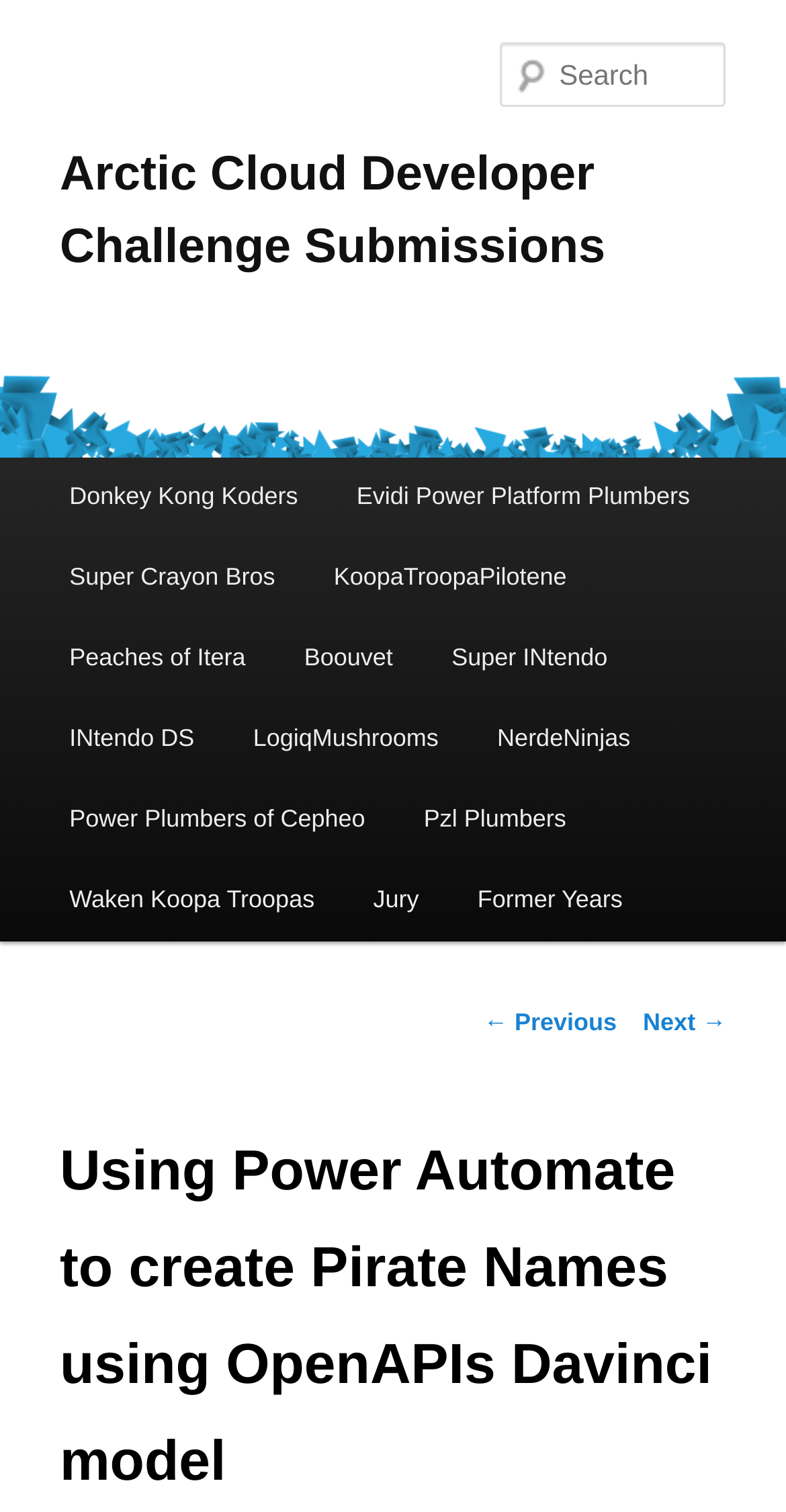Please indicate the bounding box coordinates of the element's region to be clicked to achieve the instruction: "go to Bahamas News". Provide the coordinates as four float numbers between 0 and 1, i.e., [left, top, right, bottom].

None